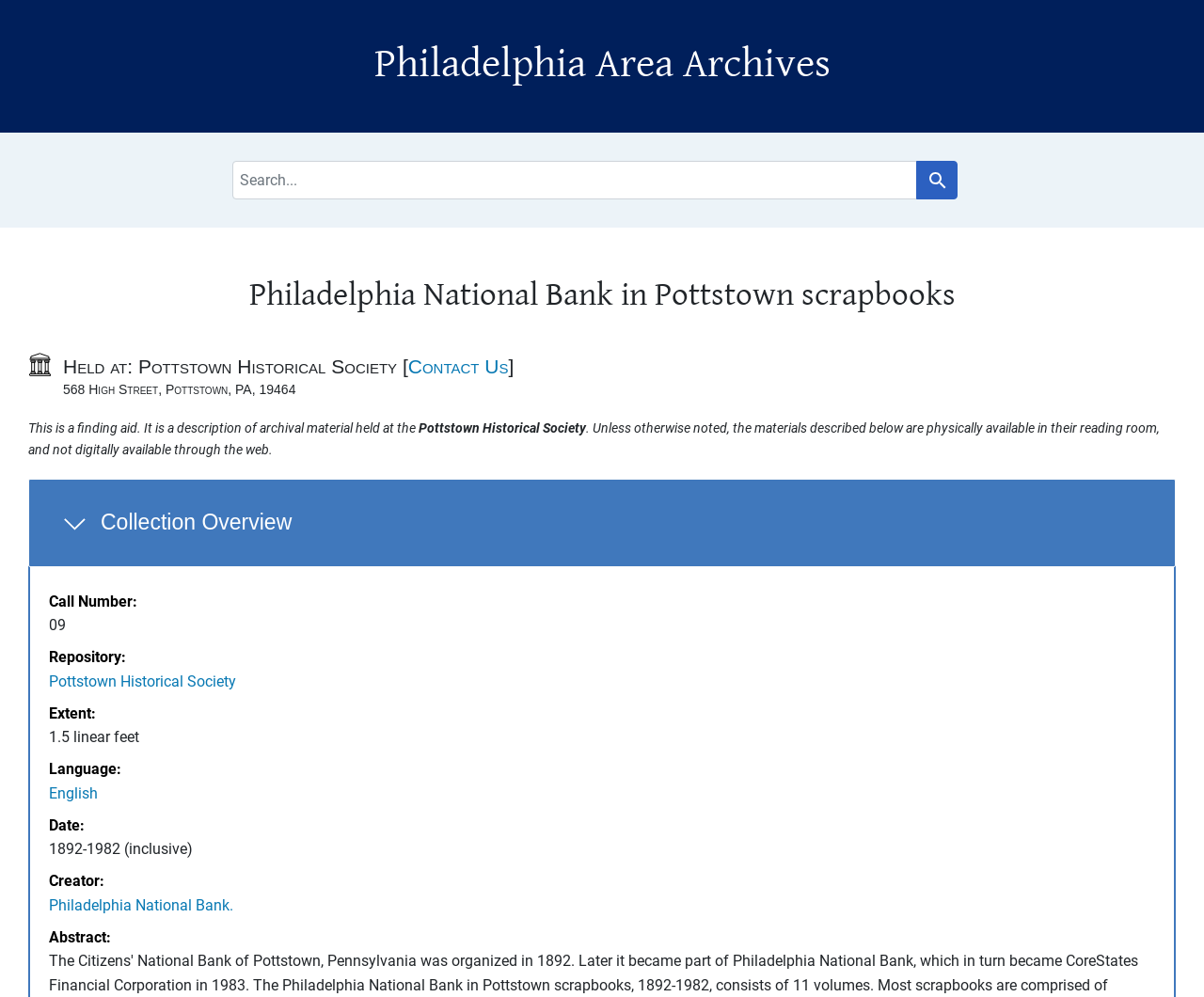Please identify the bounding box coordinates of the element on the webpage that should be clicked to follow this instruction: "Go to Philadelphia Area Archives". The bounding box coordinates should be given as four float numbers between 0 and 1, formatted as [left, top, right, bottom].

[0.311, 0.041, 0.689, 0.088]